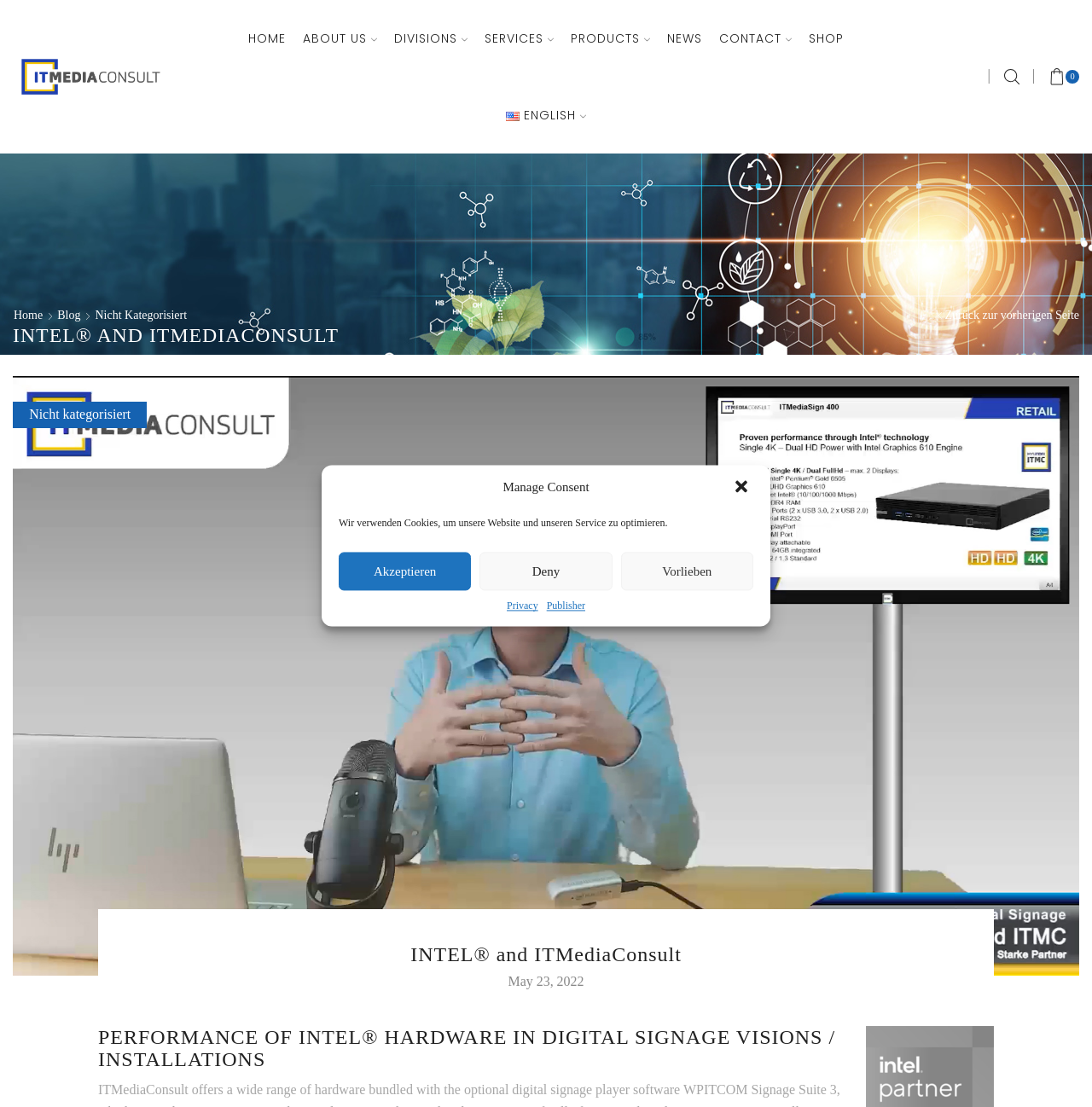Give a short answer to this question using one word or a phrase:
How many main navigation links are there?

7